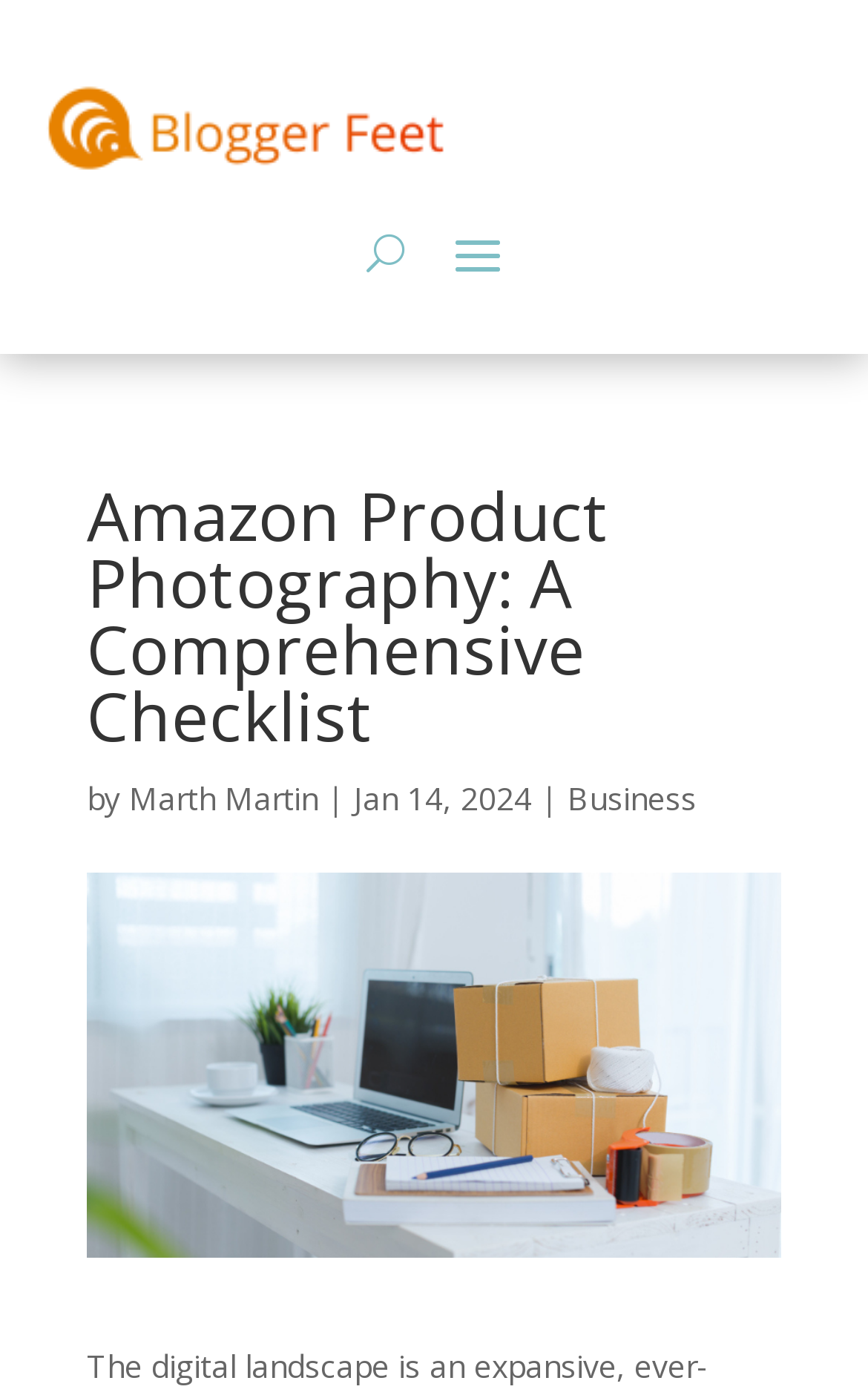Determine the bounding box for the described UI element: "Business".

[0.654, 0.557, 0.803, 0.587]